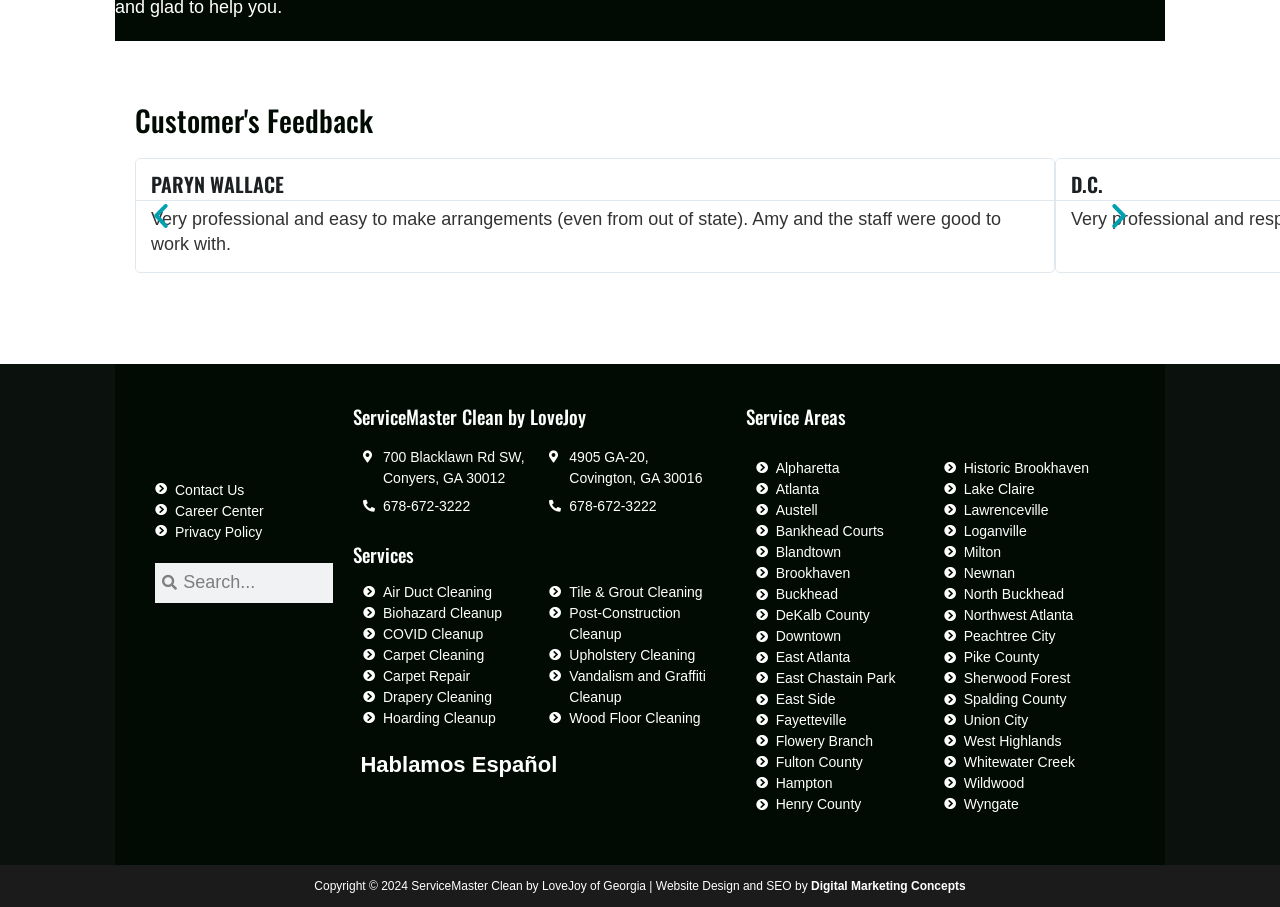Find the bounding box coordinates for the HTML element specified by: "Kerhonkson Elementary School".

None